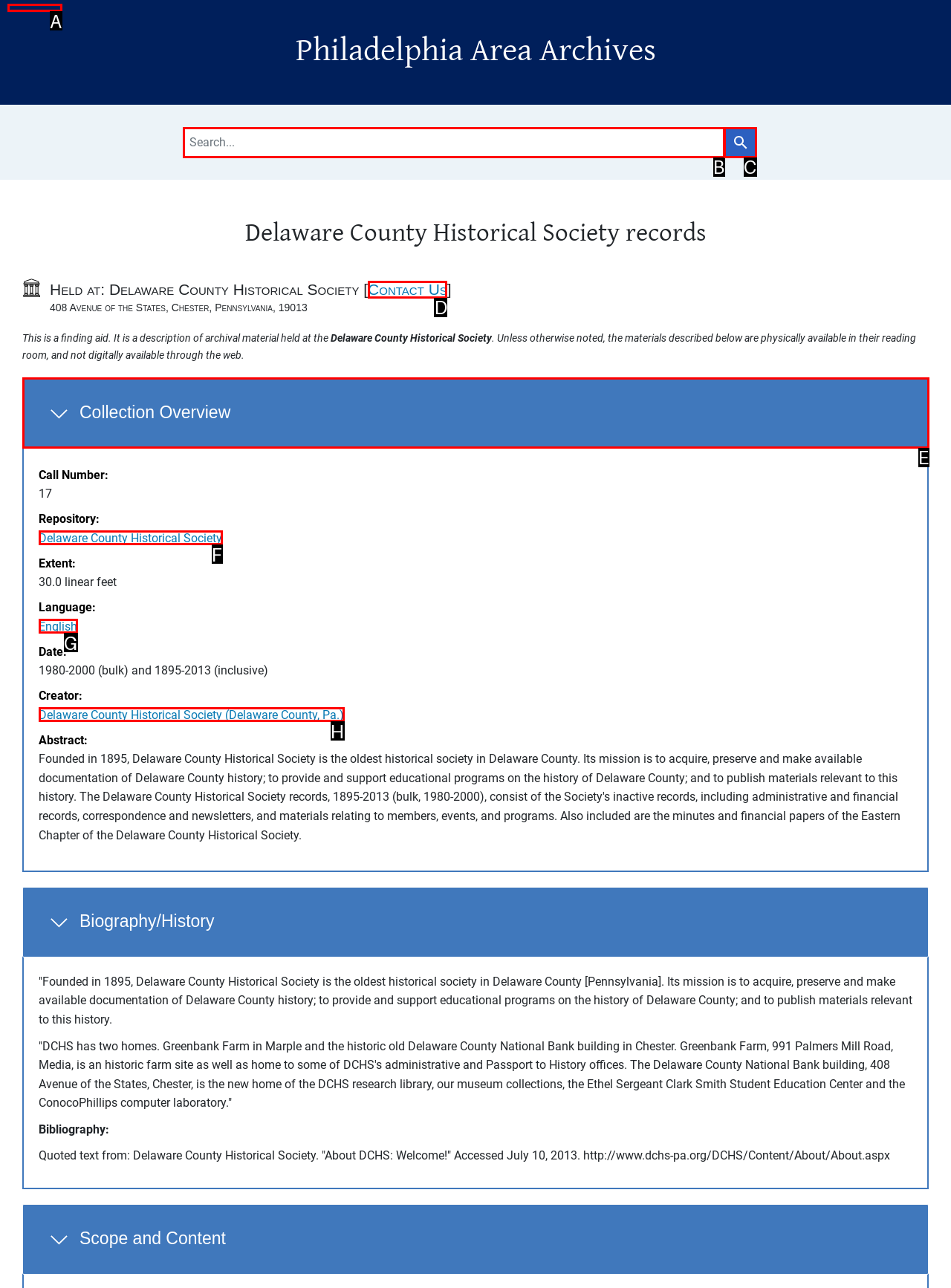Specify which HTML element I should click to complete this instruction: Go to main content Answer with the letter of the relevant option.

A